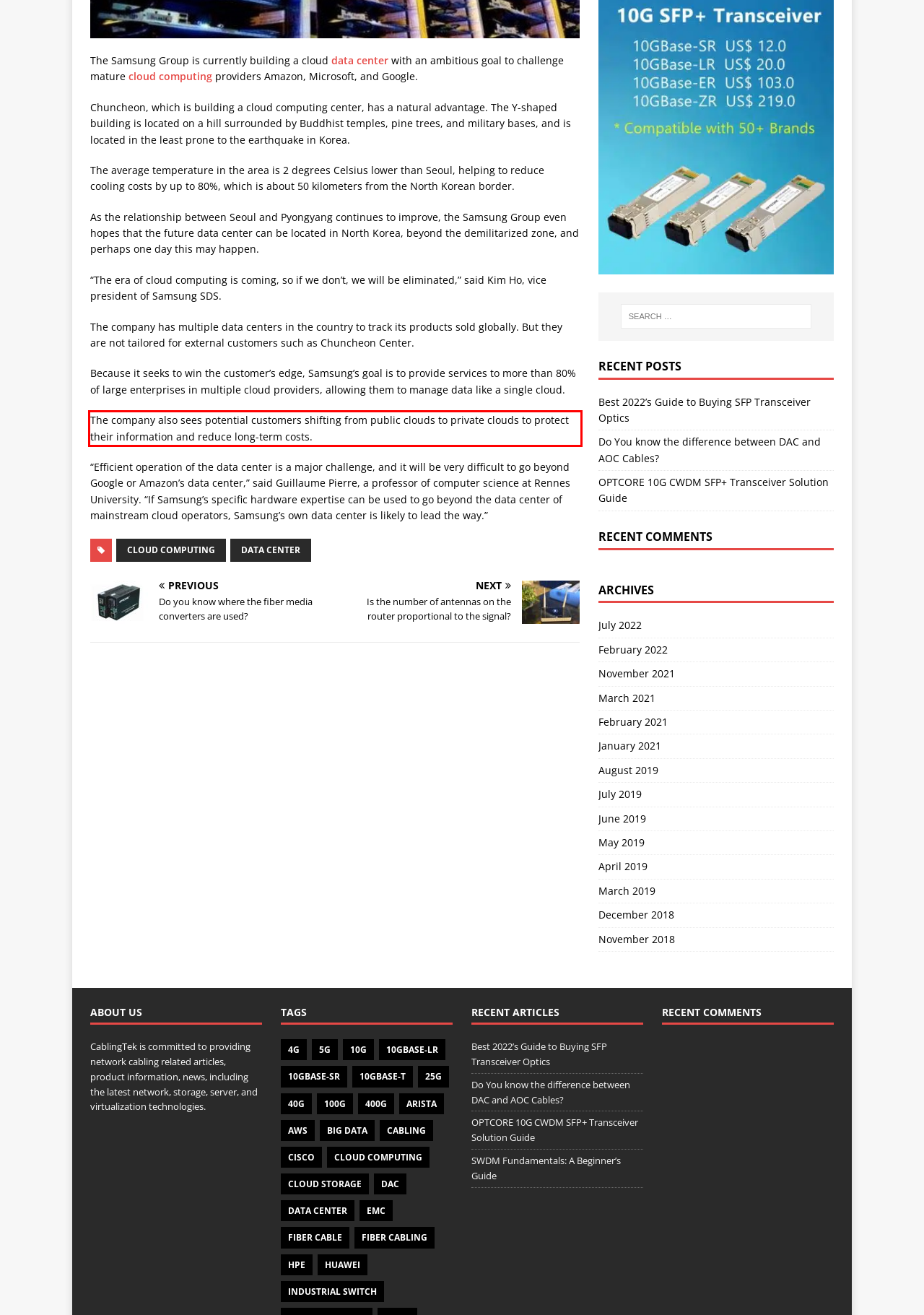Please look at the webpage screenshot and extract the text enclosed by the red bounding box.

The company also sees potential customers shifting from public clouds to private clouds to protect their information and reduce long-term costs.